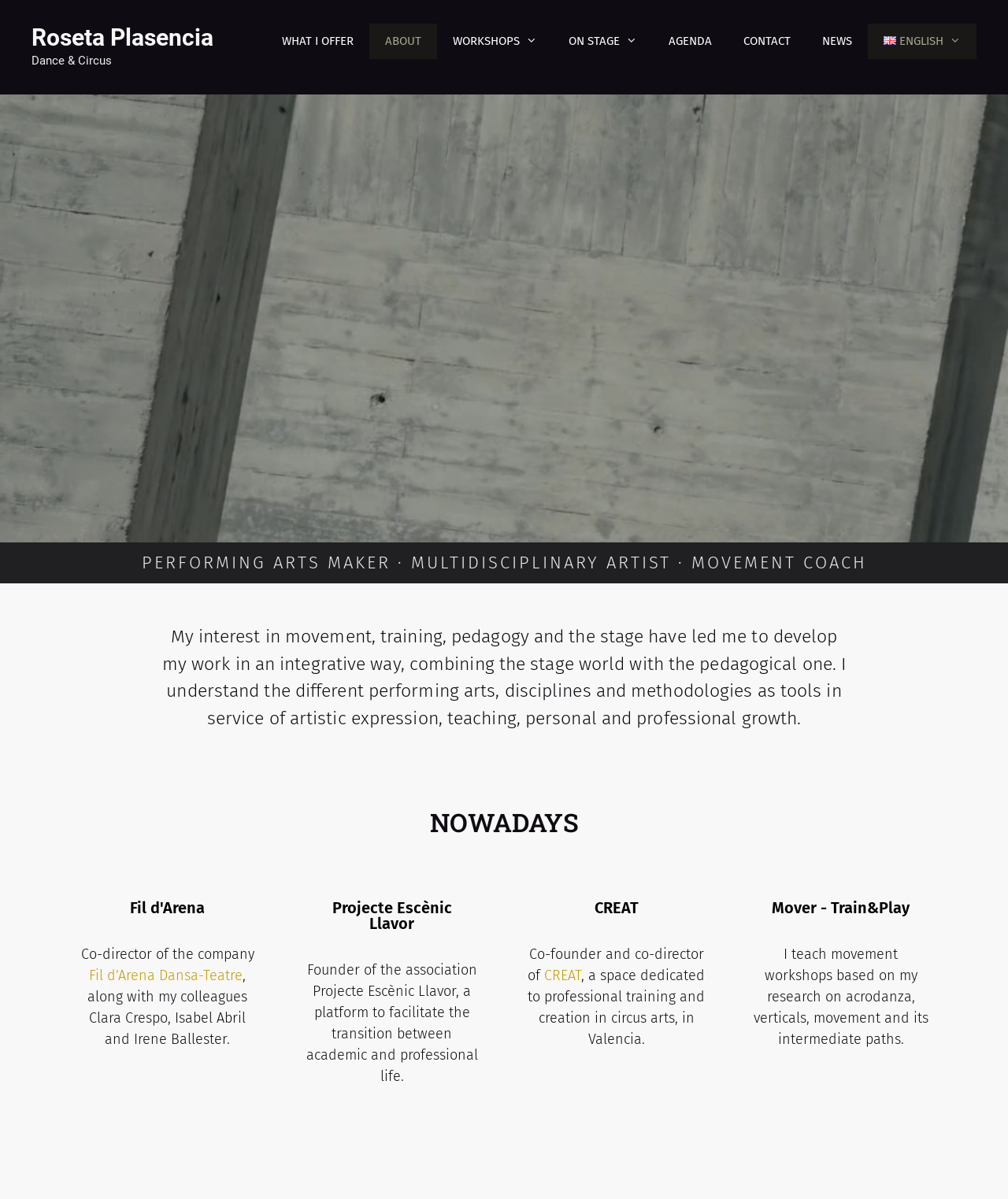Please locate the bounding box coordinates of the element's region that needs to be clicked to follow the instruction: "Select Afrika". The bounding box coordinates should be provided as four float numbers between 0 and 1, i.e., [left, top, right, bottom].

None